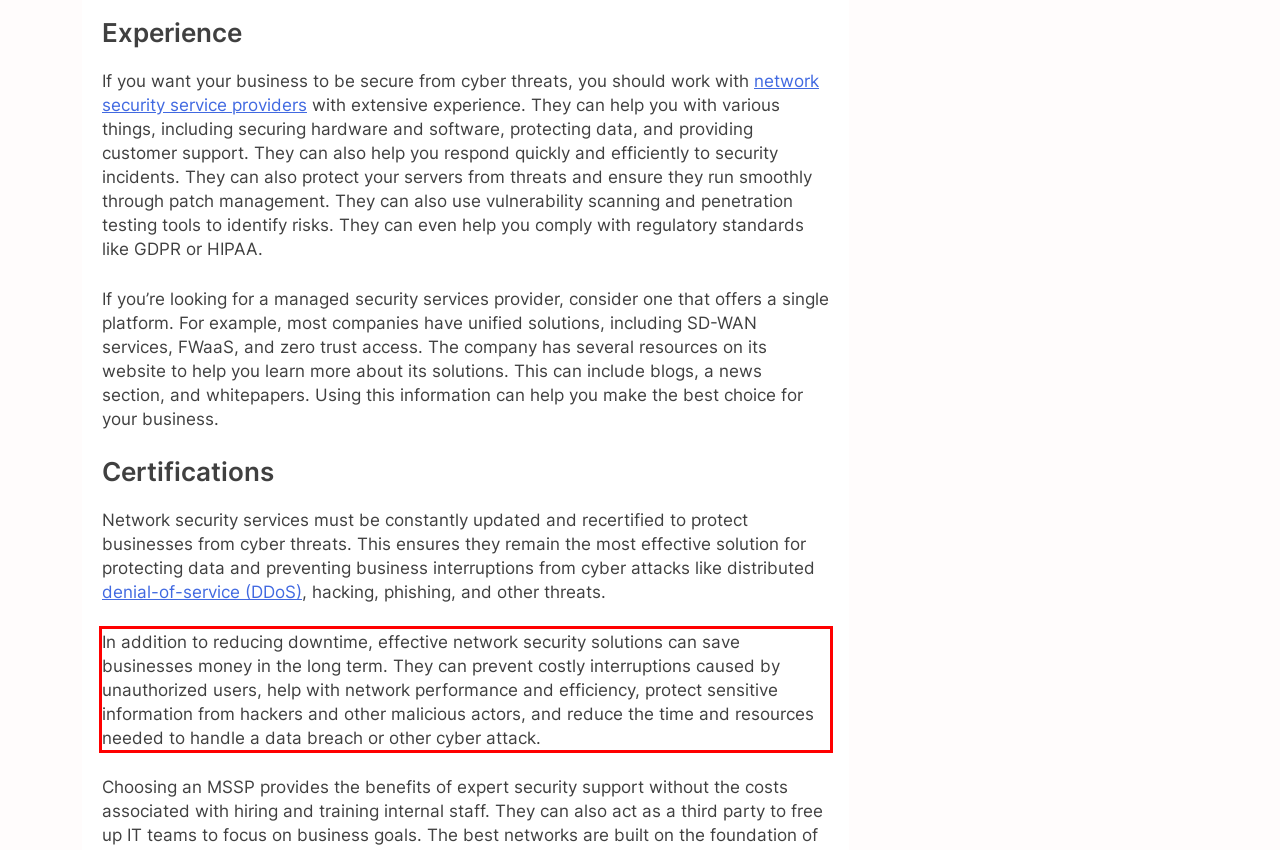Given a webpage screenshot, identify the text inside the red bounding box using OCR and extract it.

In addition to reducing downtime, effective network security solutions can save businesses money in the long term. They can prevent costly interruptions caused by unauthorized users, help with network performance and efficiency, protect sensitive information from hackers and other malicious actors, and reduce the time and resources needed to handle a data breach or other cyber attack.